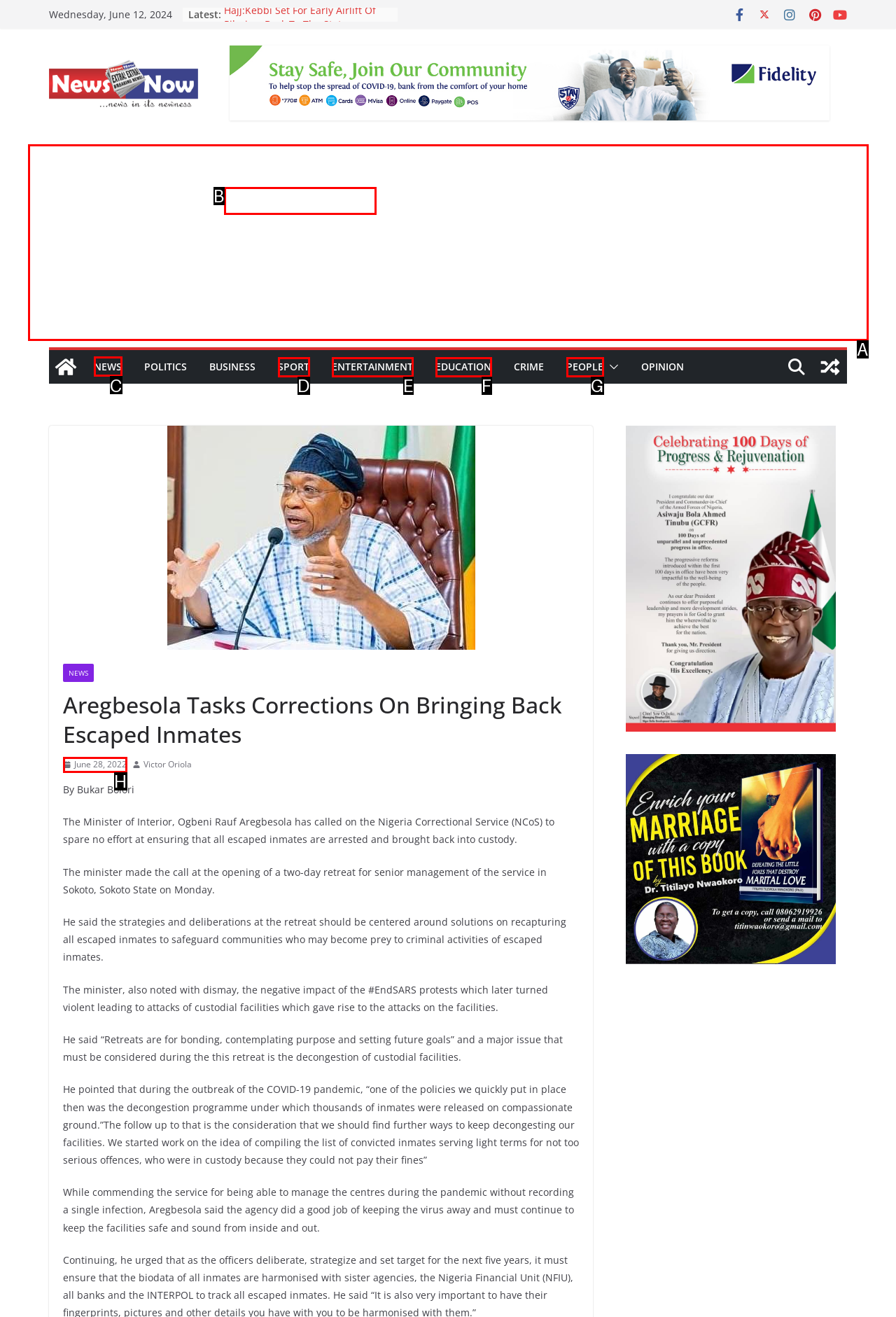Determine the letter of the element you should click to carry out the task: Click on the 'NEWS' link
Answer with the letter from the given choices.

C